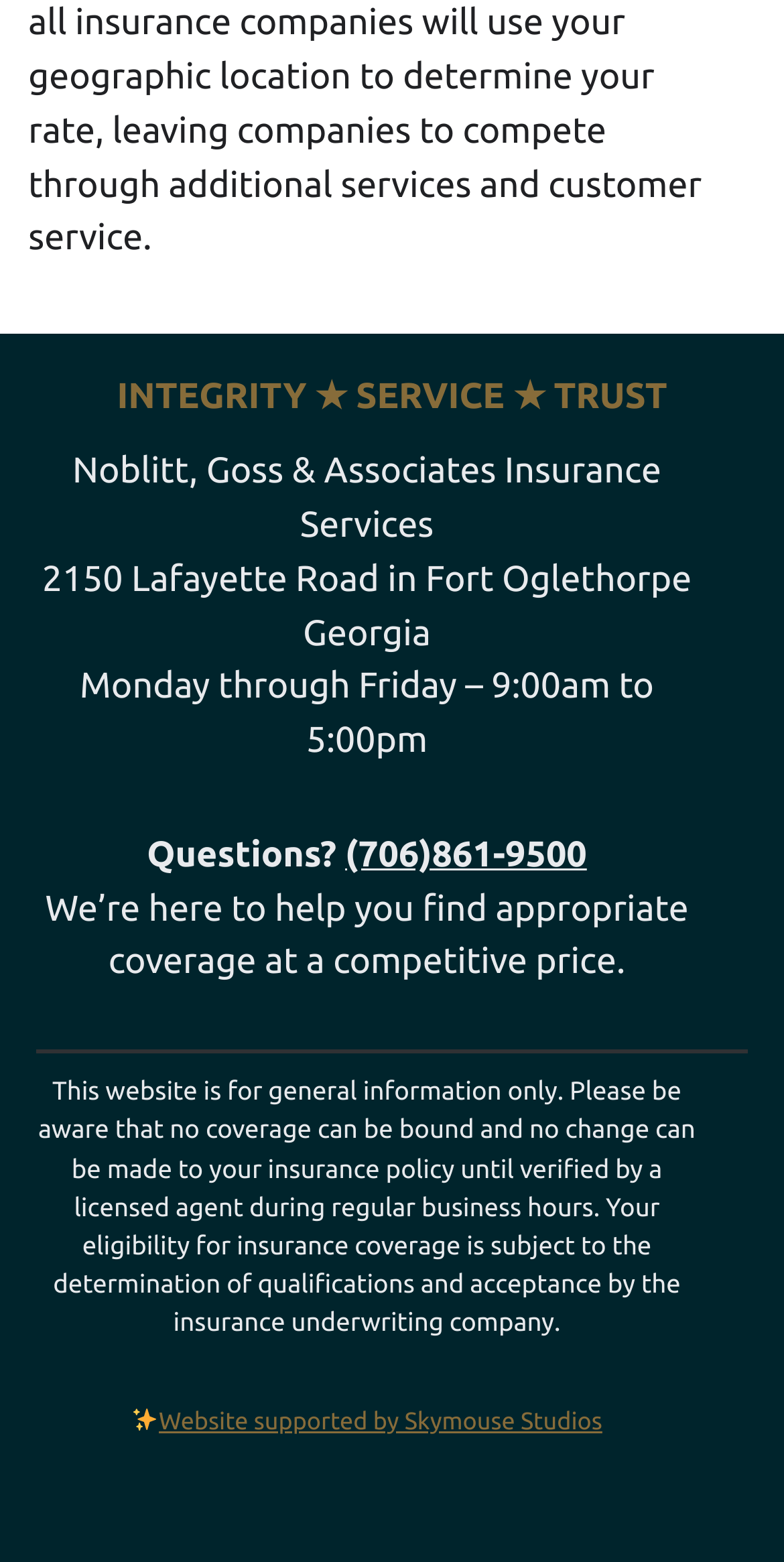What is the name of the insurance services company?
Using the image as a reference, give a one-word or short phrase answer.

Noblitt, Goss & Associates